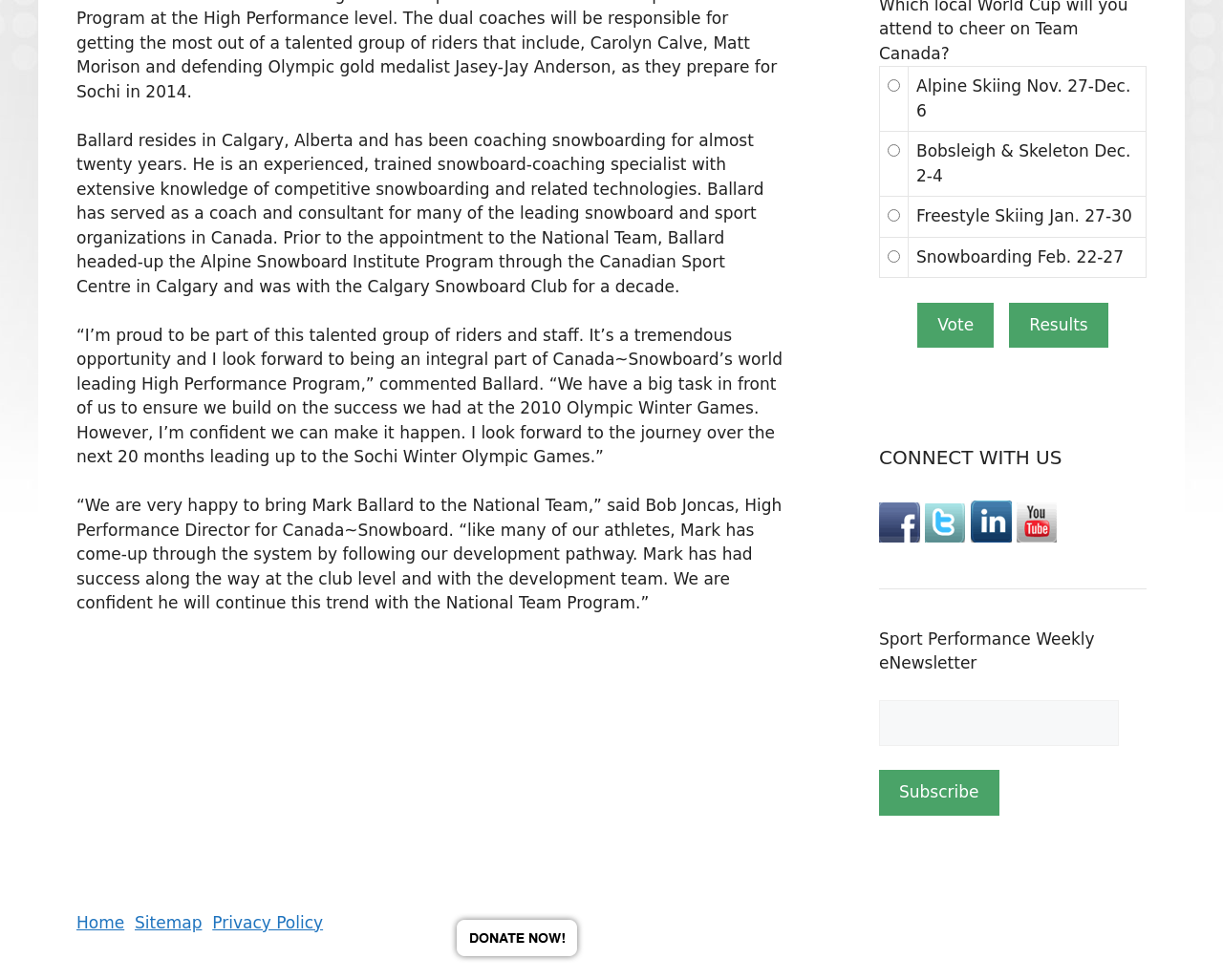Give the bounding box coordinates for this UI element: "Sitemap". The coordinates should be four float numbers between 0 and 1, arranged as [left, top, right, bottom].

[0.11, 0.931, 0.165, 0.951]